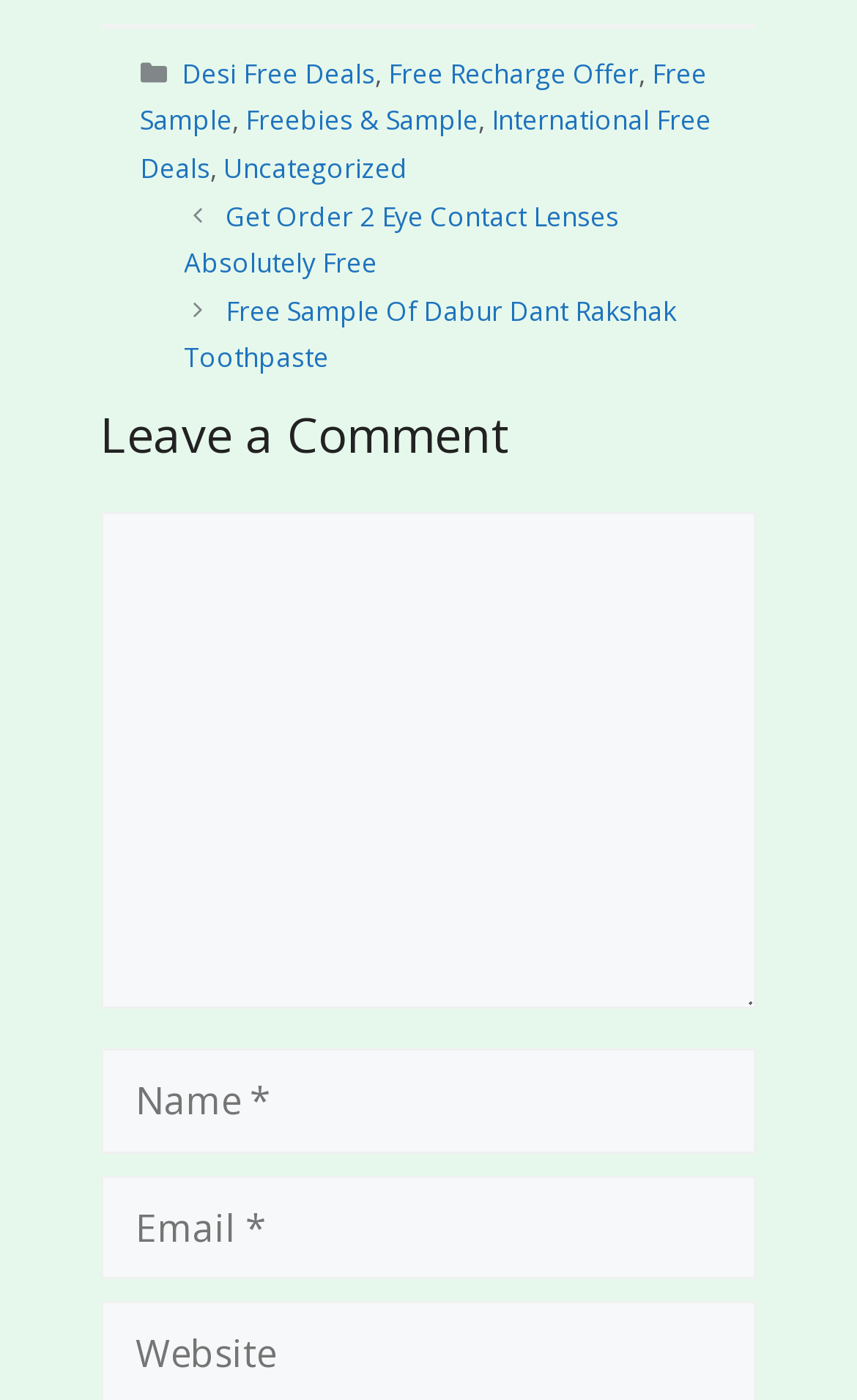Extract the bounding box coordinates for the UI element described by the text: "parent_node: Comment name="comment"". The coordinates should be in the form of [left, top, right, bottom] with values between 0 and 1.

[0.117, 0.379, 0.883, 0.733]